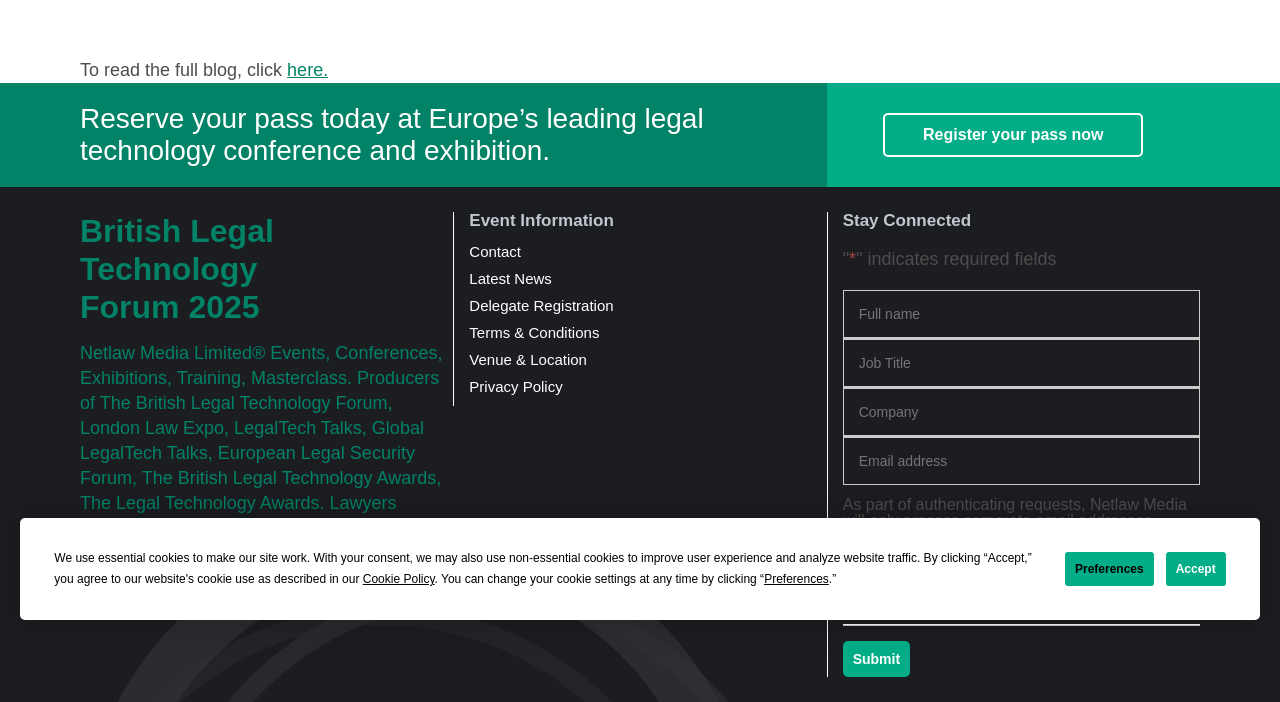Locate and provide the bounding box coordinates for the HTML element that matches this description: "Latest News".

[0.367, 0.386, 0.646, 0.407]